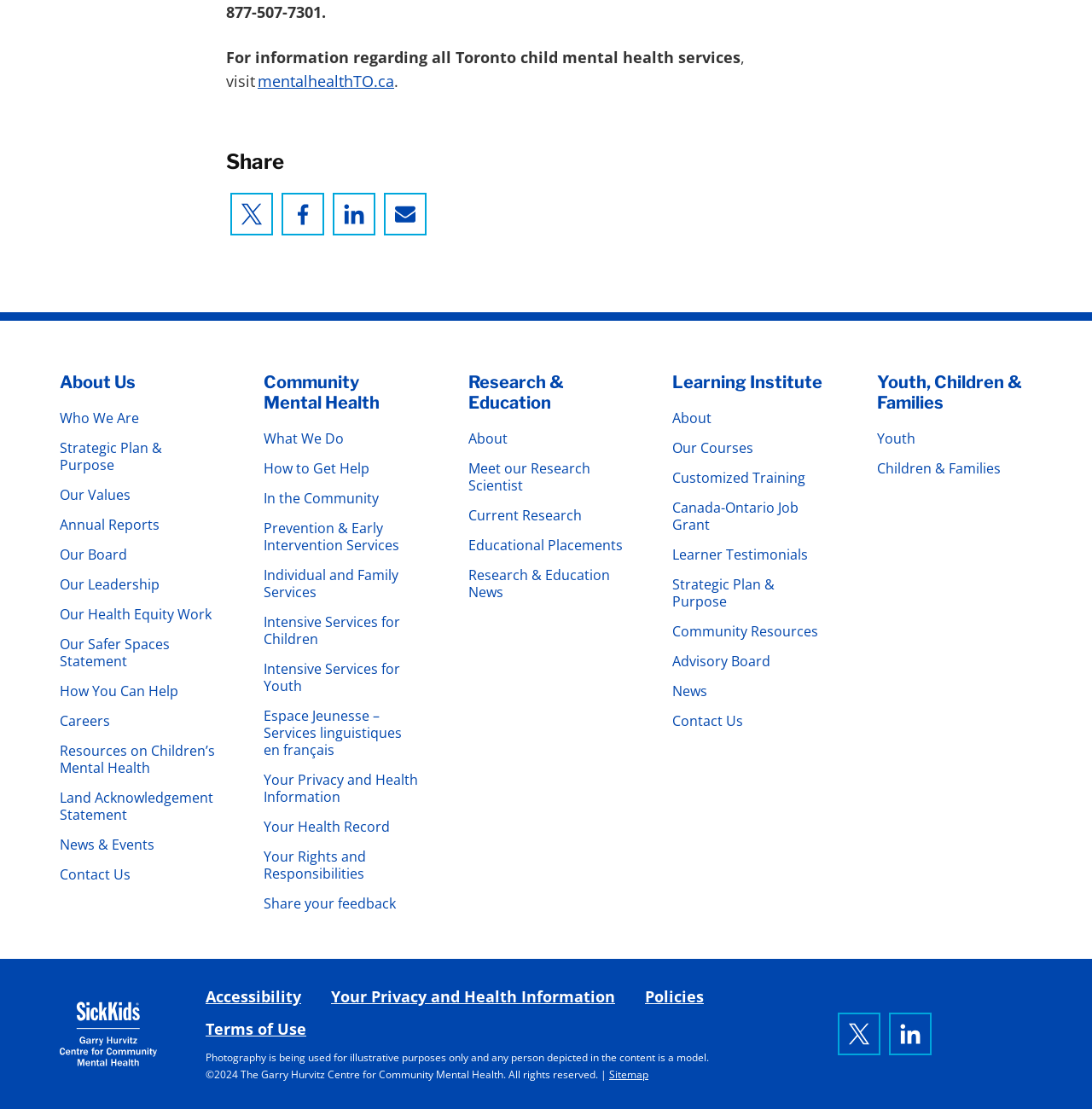Identify and provide the bounding box for the element described by: "Your Privacy and Health Information".

[0.242, 0.695, 0.384, 0.726]